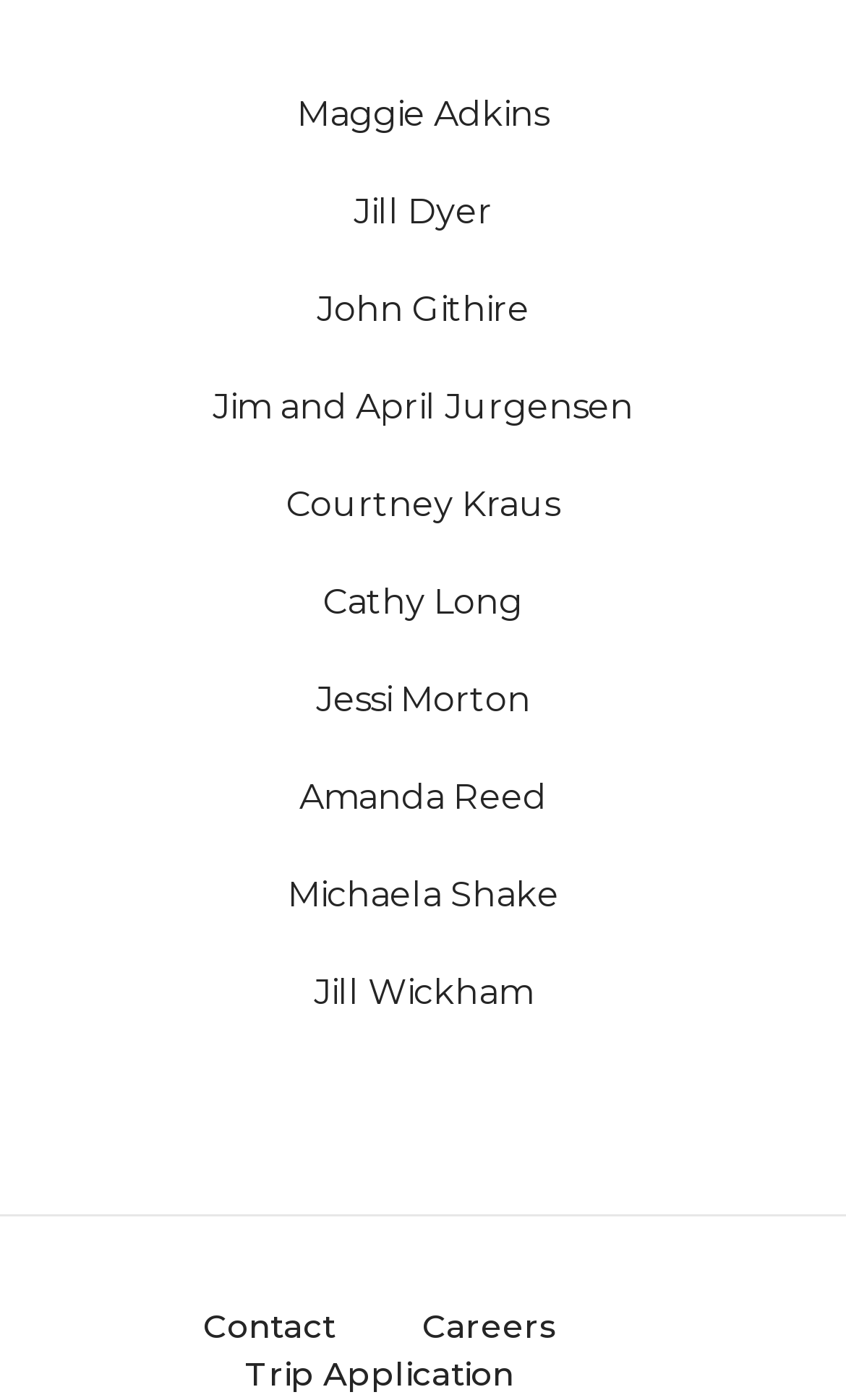Provide a one-word or short-phrase answer to the question:
How many links are there on the webpage?

13